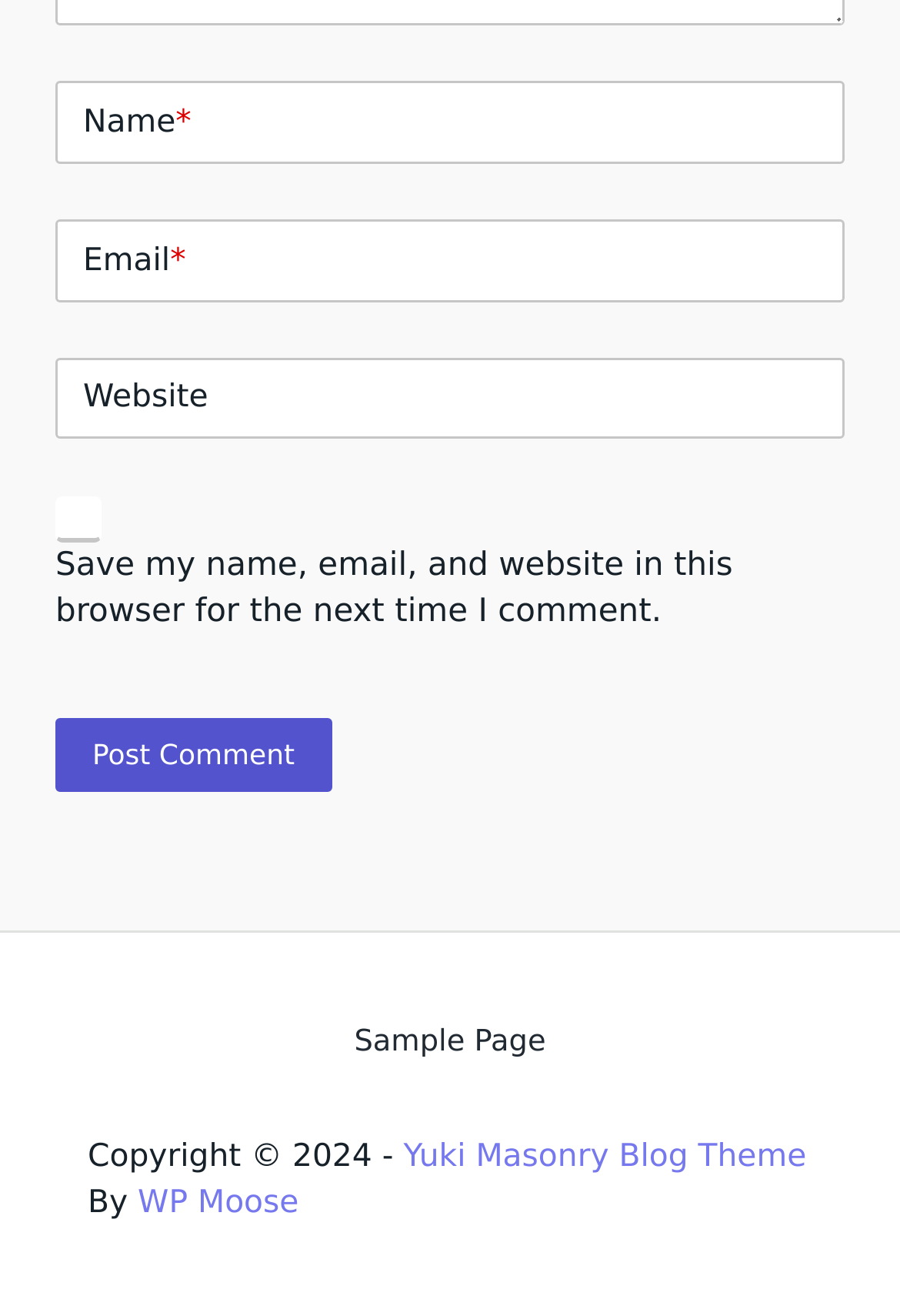Locate the bounding box coordinates of the element I should click to achieve the following instruction: "Post a comment".

[0.062, 0.546, 0.369, 0.602]